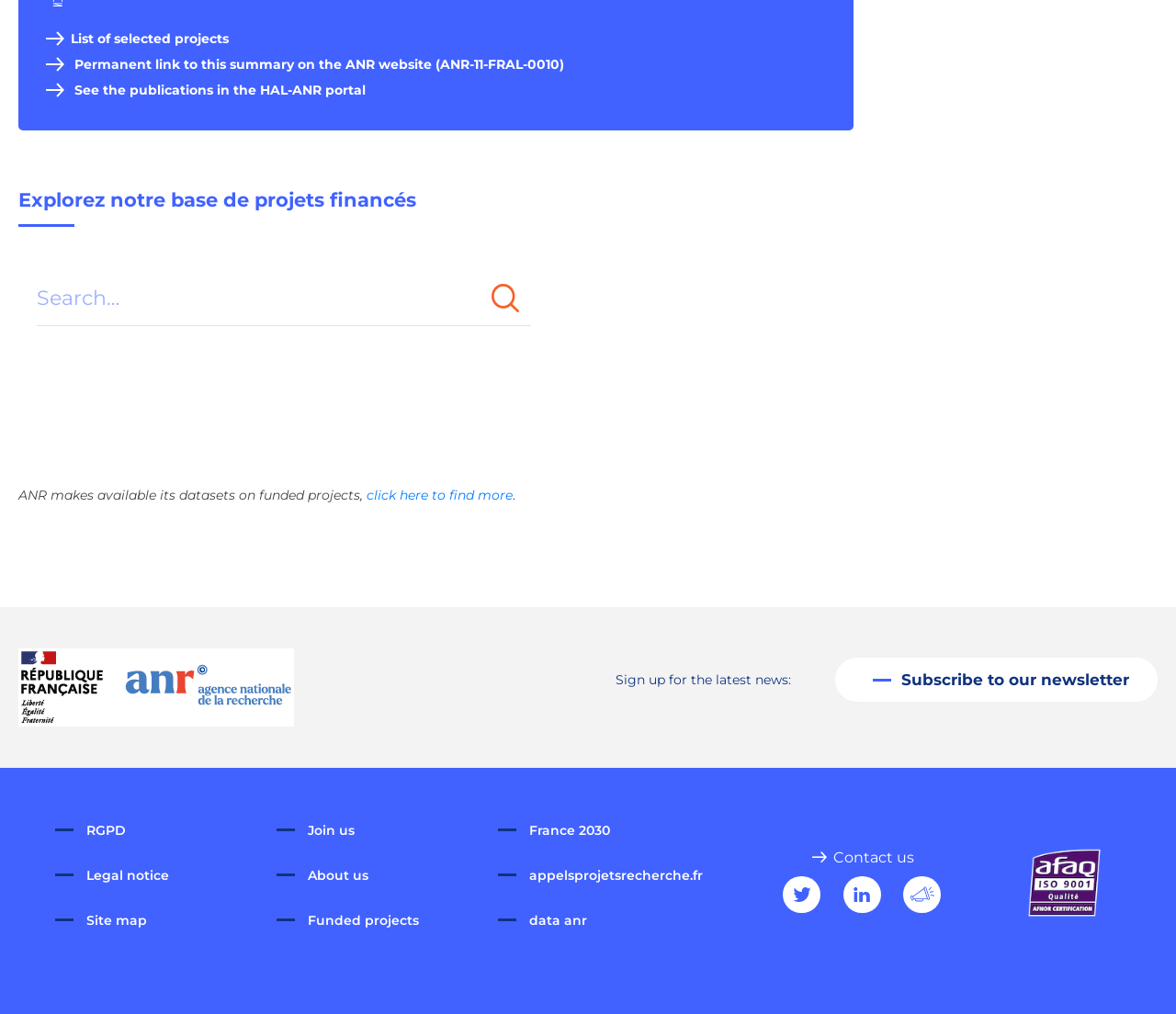From the webpage screenshot, predict the bounding box of the UI element that matches this description: "title="RSS Feeds"".

[0.768, 0.864, 0.8, 0.901]